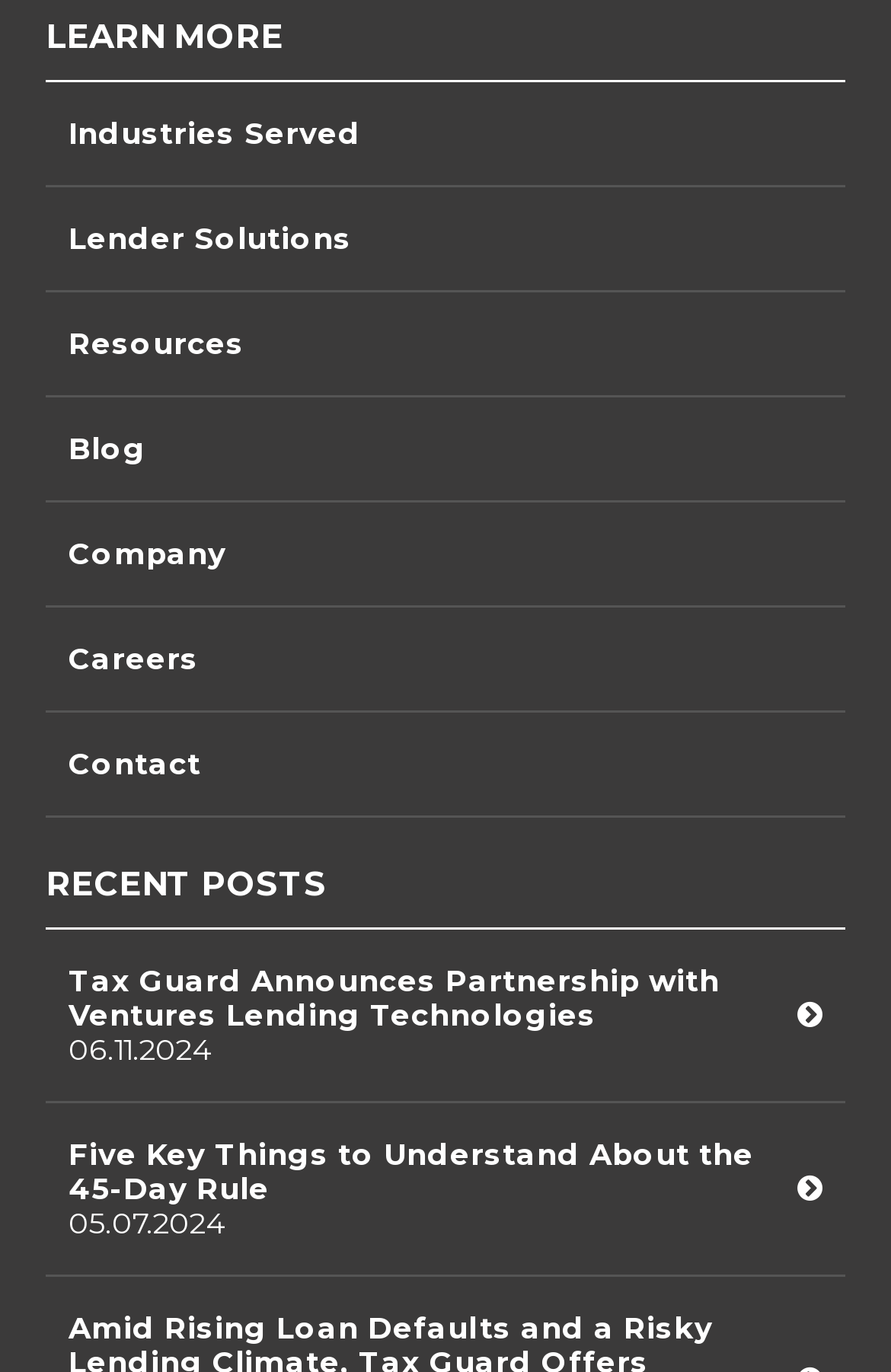Select the bounding box coordinates of the element I need to click to carry out the following instruction: "Explore industries served".

[0.051, 0.06, 0.949, 0.137]